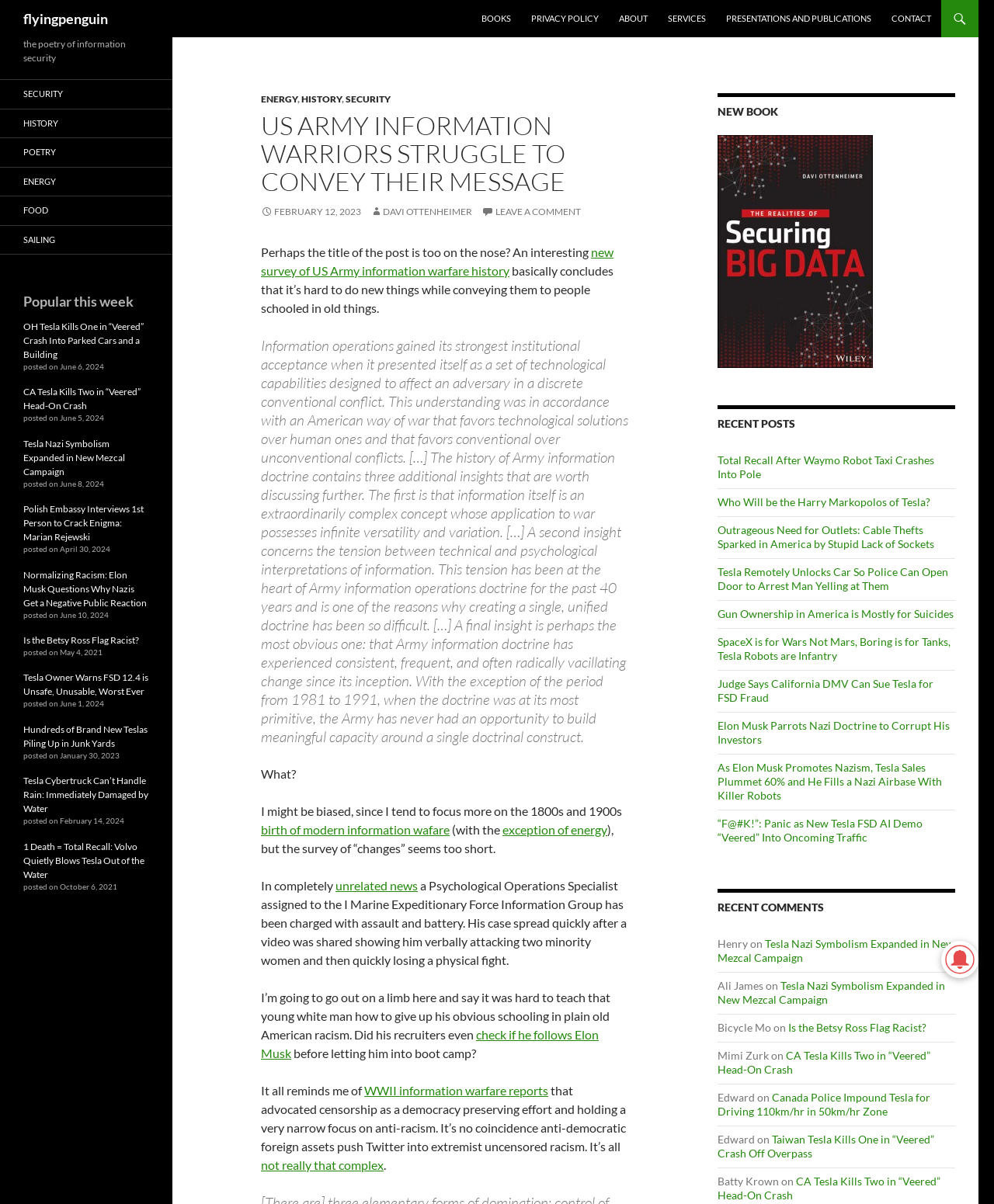Offer a meticulous caption that includes all visible features of the webpage.

The webpage is a blog post titled "US Army Information Warriors Struggle to Convey Their Message" on a website called "flyingpenguin". At the top of the page, there is a header section with links to various categories, including "BOOKS", "PRIVACY POLICY", "ABOUT", "SERVICES", "PRESENTATIONS AND PUBLICATIONS", and "CONTACT". Below this, there is a section with links to subcategories, including "ENERGY", "HISTORY", and "SECURITY".

The main content of the page is a blog post that discusses the challenges of conveying information in the context of US Army information warfare. The post includes a blockquote with a lengthy quote about the complexities of information operations and the difficulties of creating a unified doctrine. The author of the post reflects on the quote and shares their own thoughts on the topic, including the importance of understanding the historical context of information warfare.

The post also includes several links to other articles and resources, including a survey of US Army information warfare history and a report on a Psychological Operations Specialist who was charged with assault and battery. The author shares their opinions on these topics and makes connections to other issues, such as racism and censorship.

On the right-hand side of the page, there are several sections, including "NEW BOOK" with a link to a book titled "Big Data Security" and an image of the book cover. Below this, there is a "RECENT POSTS" section with links to several other articles, including "Total Recall After Waymo Robot Taxi Crashes Into Pole" and "Elon Musk Parrots Nazi Doctrine to Corrupt His Investors". There is also a "RECENT COMMENTS" section with comments from various users, including links to other articles and discussions.

At the bottom of the page, there is a section with links to other categories, including "SECURITY", "HISTORY", "POETRY", "ENERGY", "FOOD", and "SAILING".